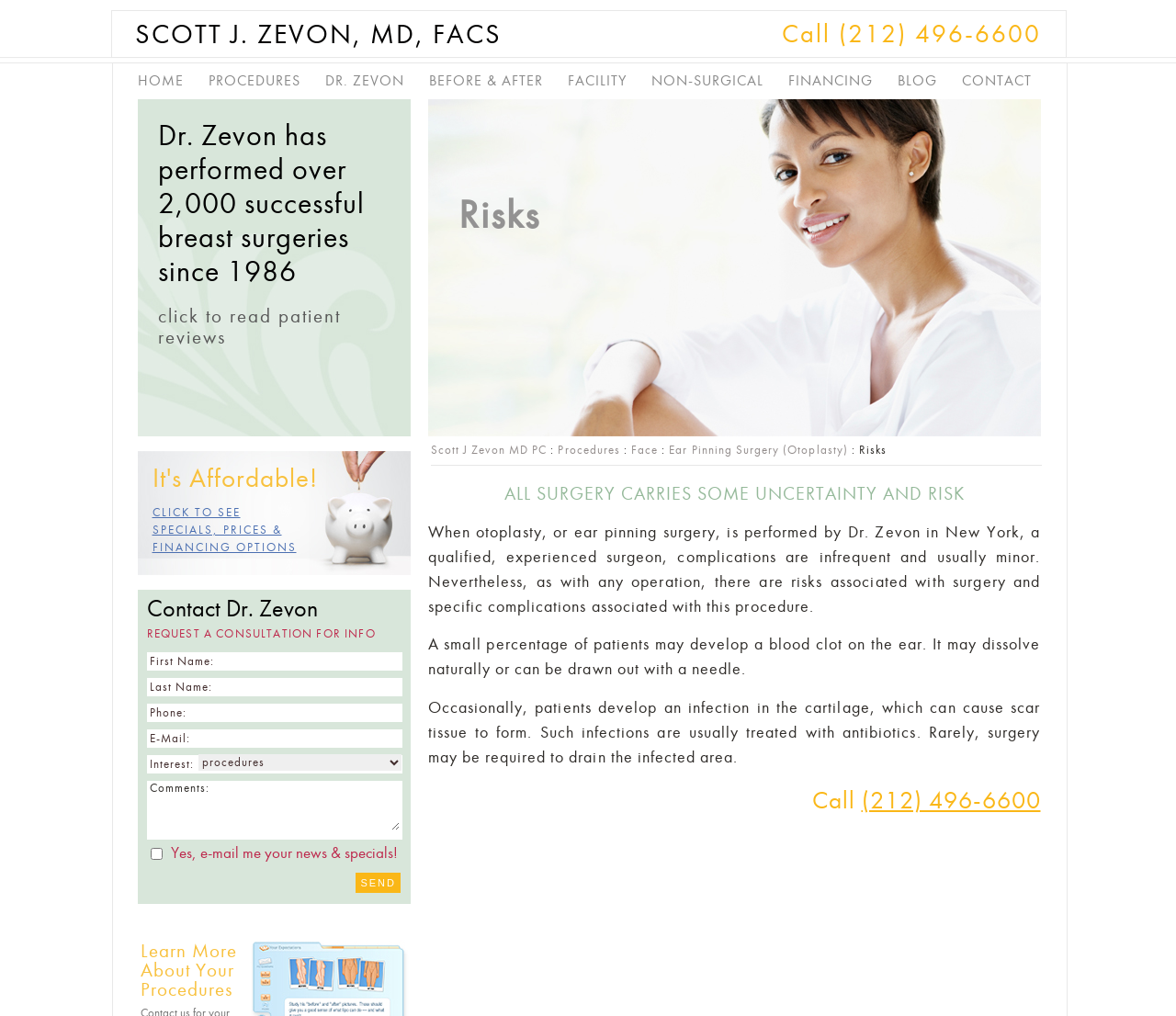Pinpoint the bounding box coordinates for the area that should be clicked to perform the following instruction: "Click the 'Send' button".

[0.303, 0.859, 0.341, 0.879]